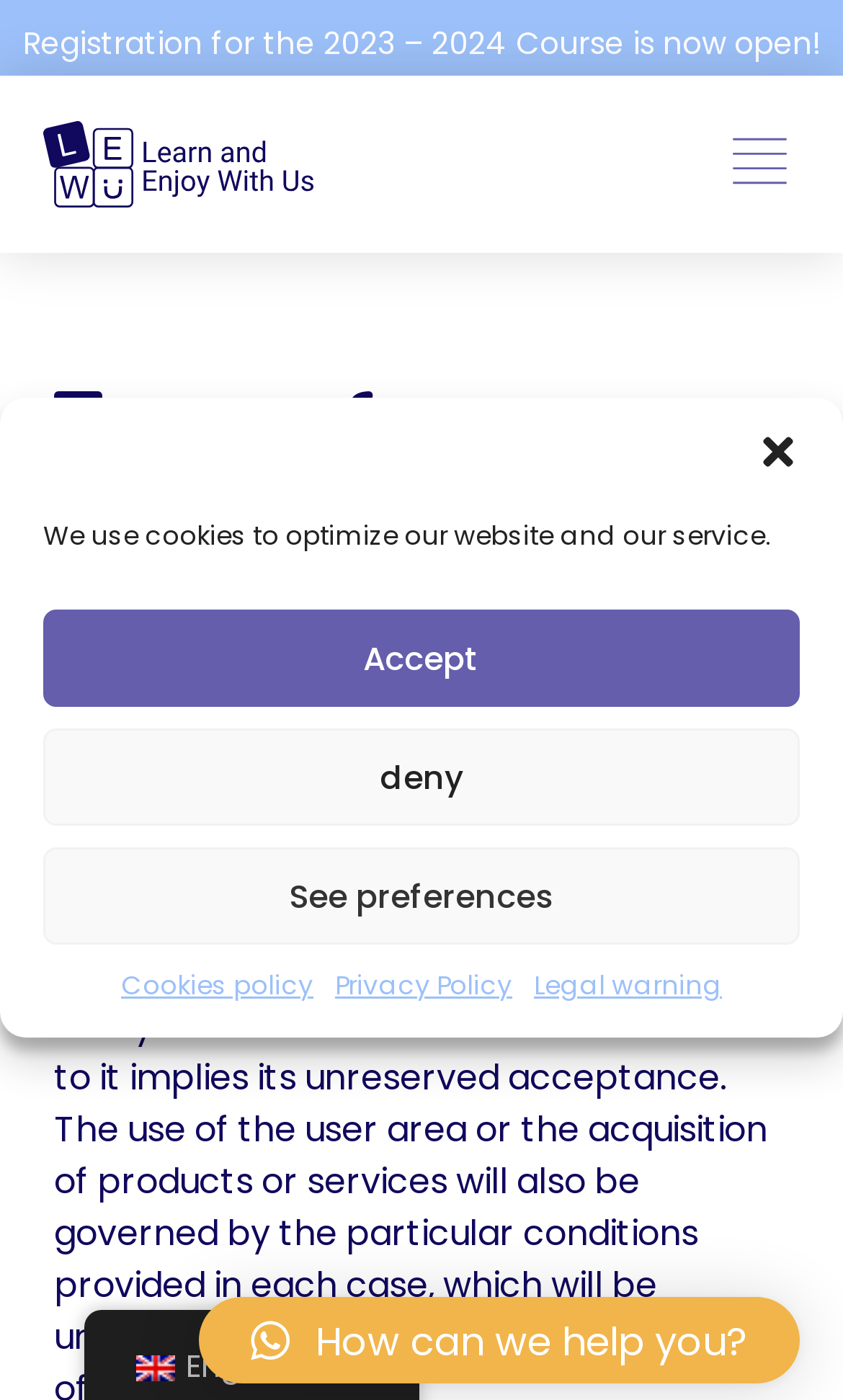Can you find the bounding box coordinates for the element to click on to achieve the instruction: "Register for the 2023-2024 course"?

[0.027, 0.015, 0.973, 0.046]